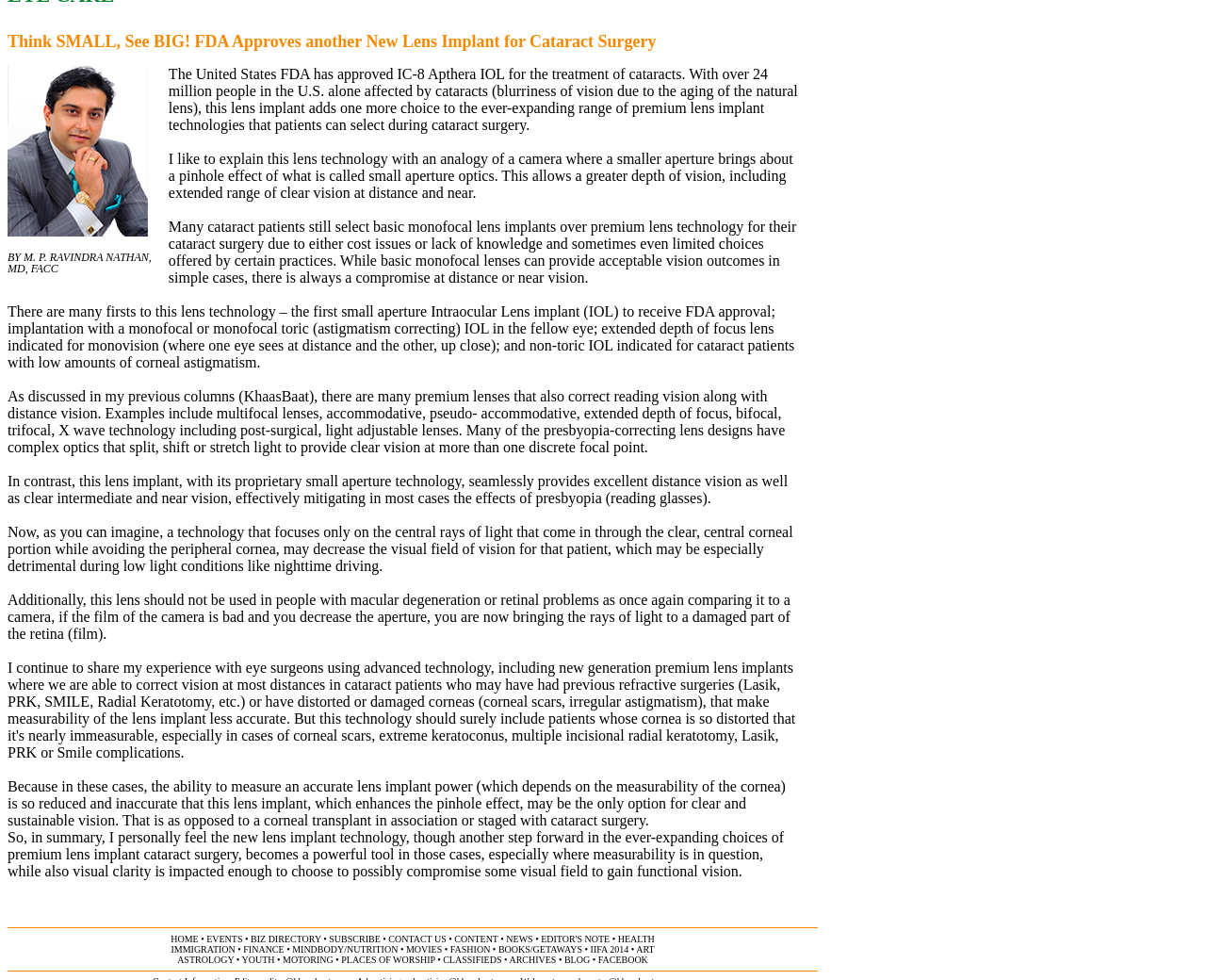Given the element description biz directory, specify the bounding box coordinates of the corresponding UI element in the format (top-left x, top-left y, bottom-right x, bottom-right y). All values must be between 0 and 1.

[0.208, 0.953, 0.266, 0.963]